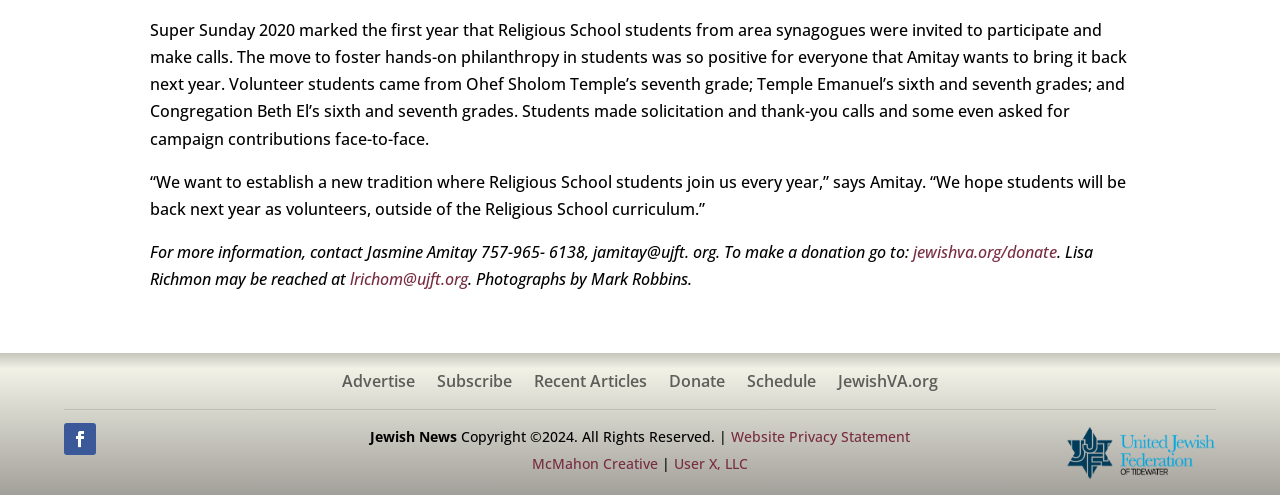Who is quoted in the article?
Using the image provided, answer with just one word or phrase.

Amitay